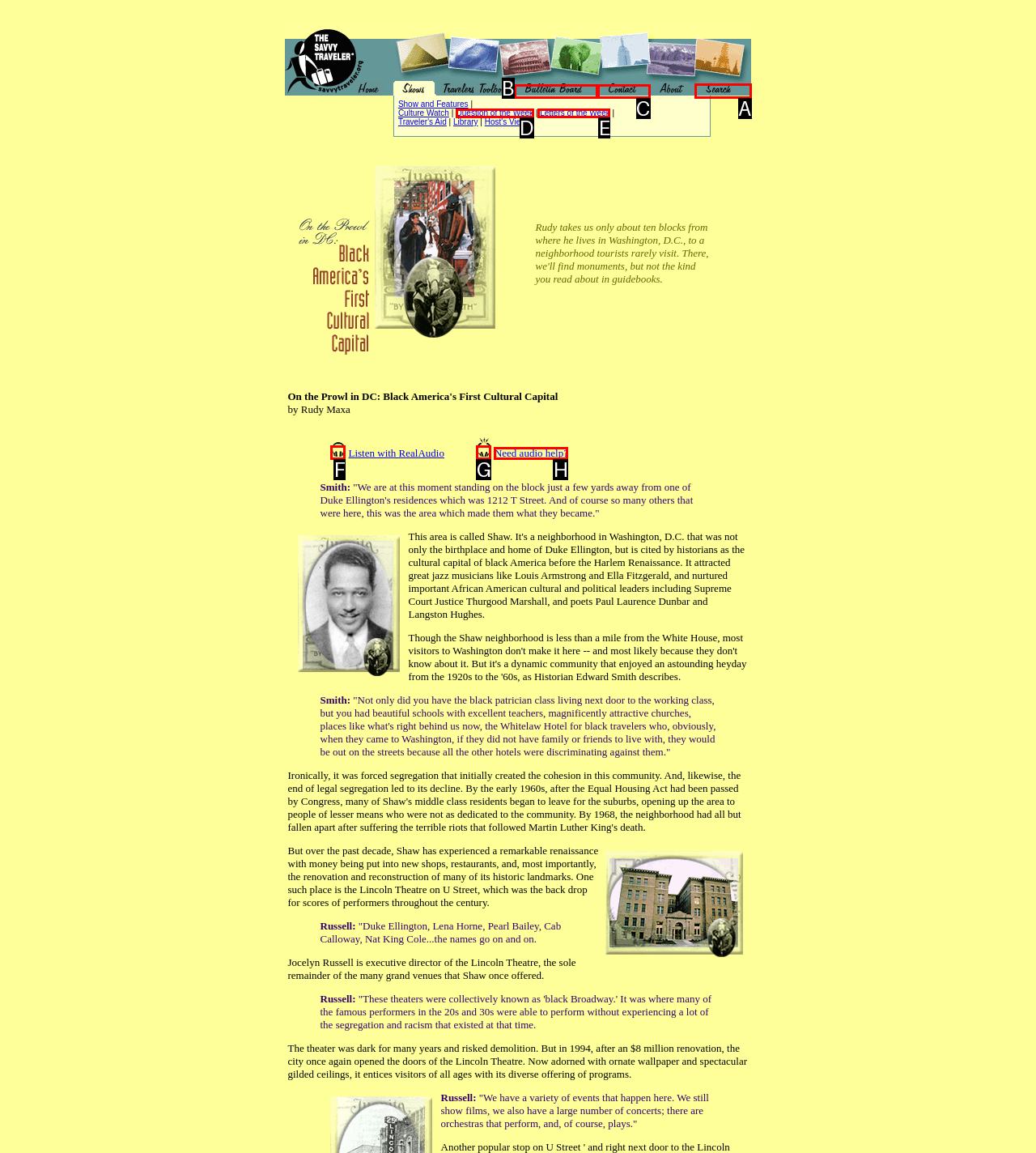Identify the letter of the option that should be selected to accomplish the following task: Click on the 'Search' link. Provide the letter directly.

A